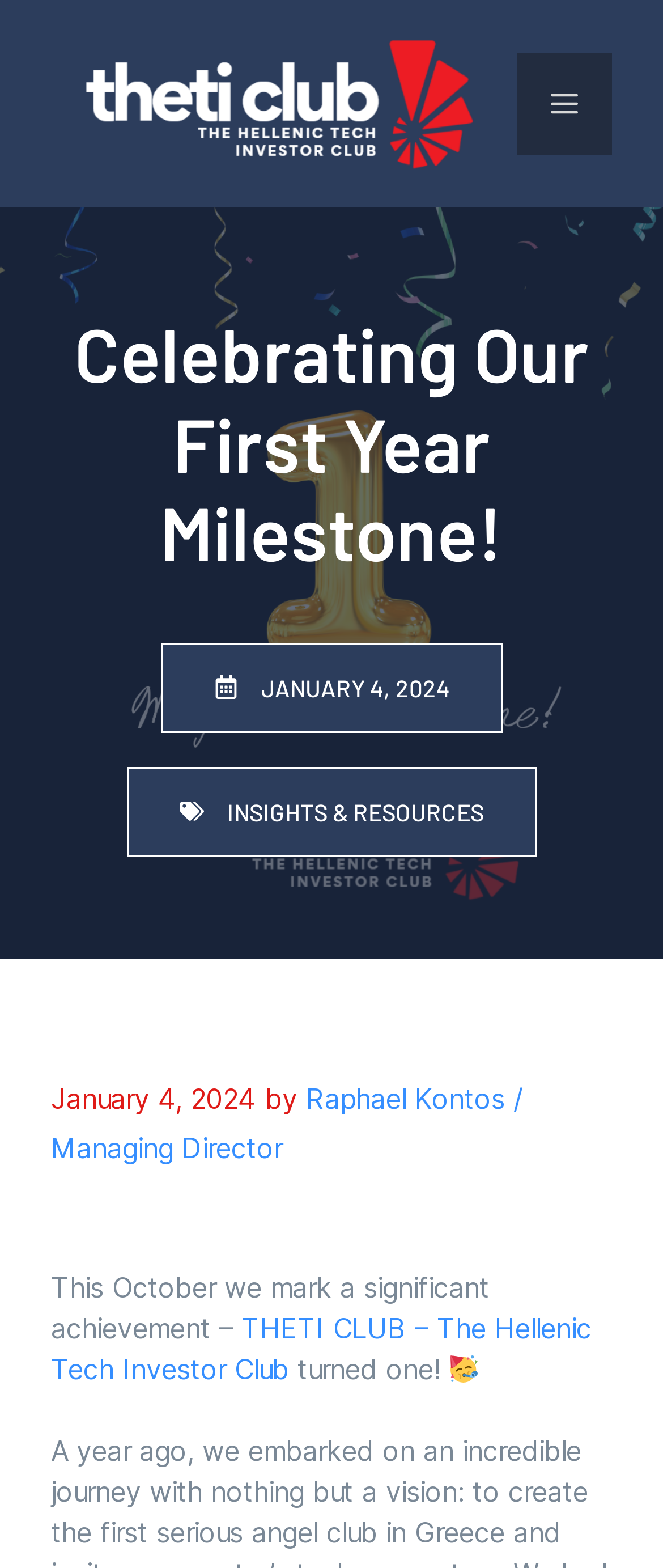Using the provided description alt="Theti Club", find the bounding box coordinates for the UI element. Provide the coordinates in (top-left x, top-left y, bottom-right x, bottom-right y) format, ensuring all values are between 0 and 1.

[0.077, 0.053, 0.769, 0.075]